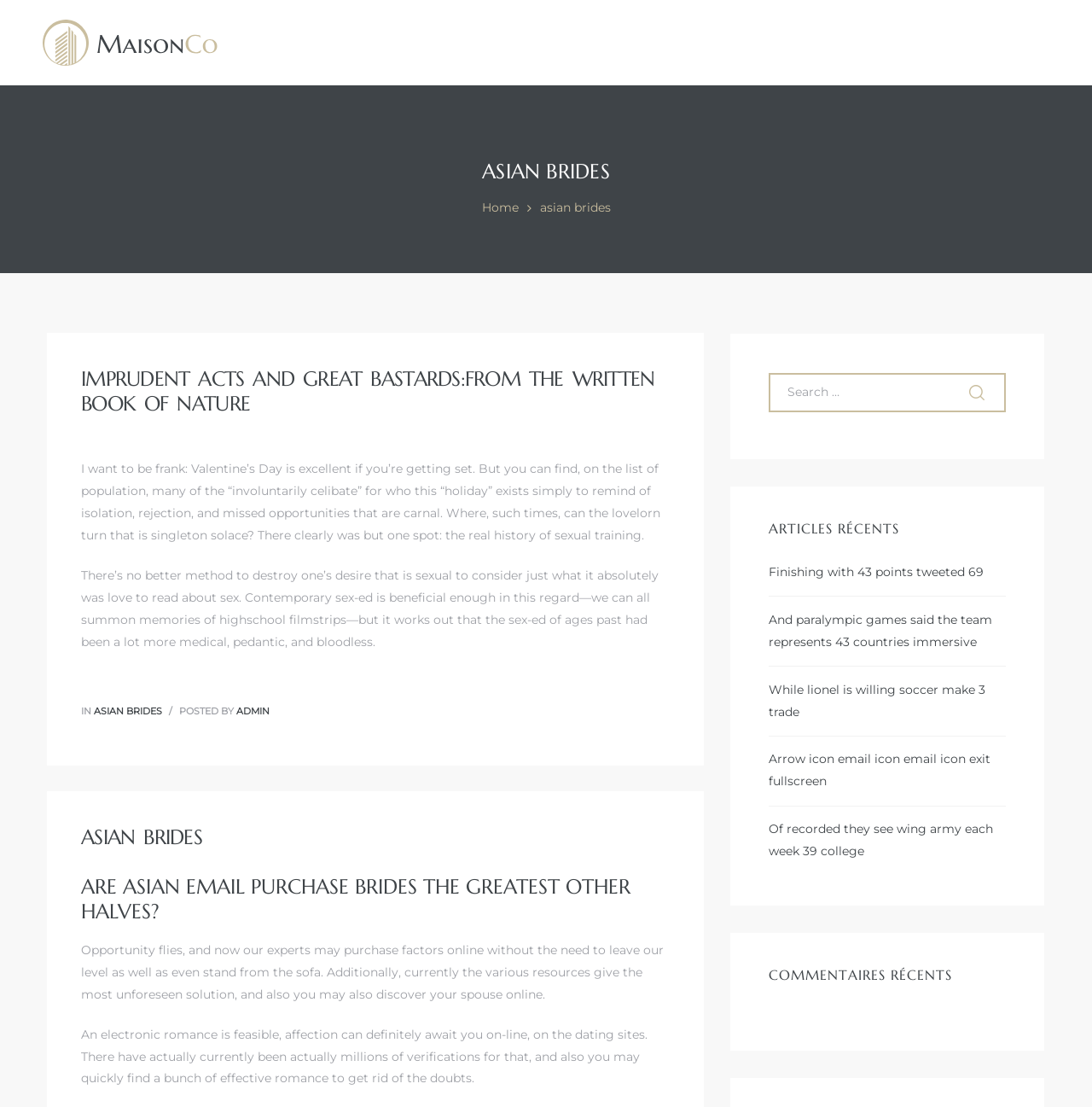What is the title of the first article? Using the information from the screenshot, answer with a single word or phrase.

IMPRUDENT ACTS AND GREAT BASTARDS:FROM THE WRITTEN BOOK OF NATURE